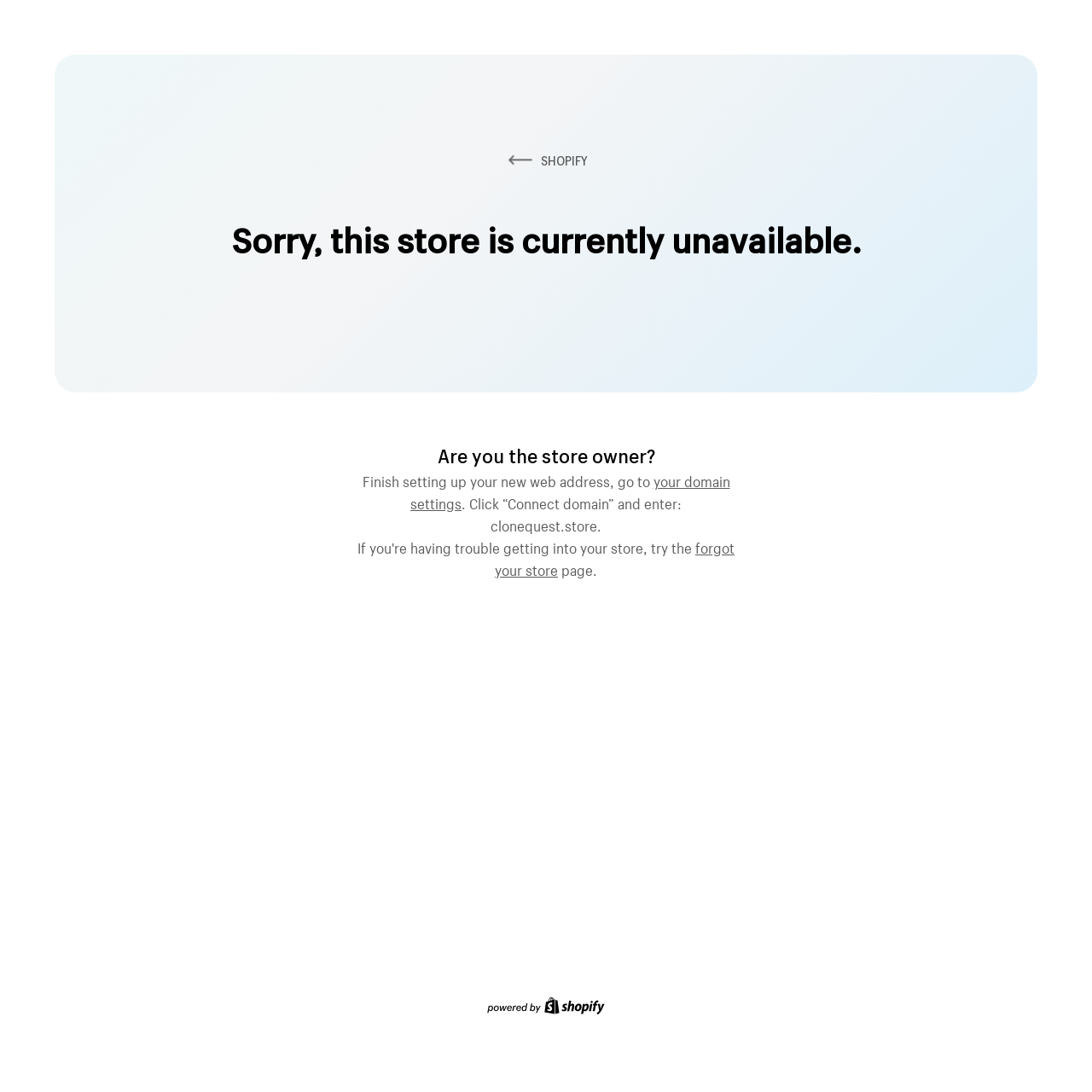Determine the main headline of the webpage and provide its text.

Sorry, this store is currently unavailable.